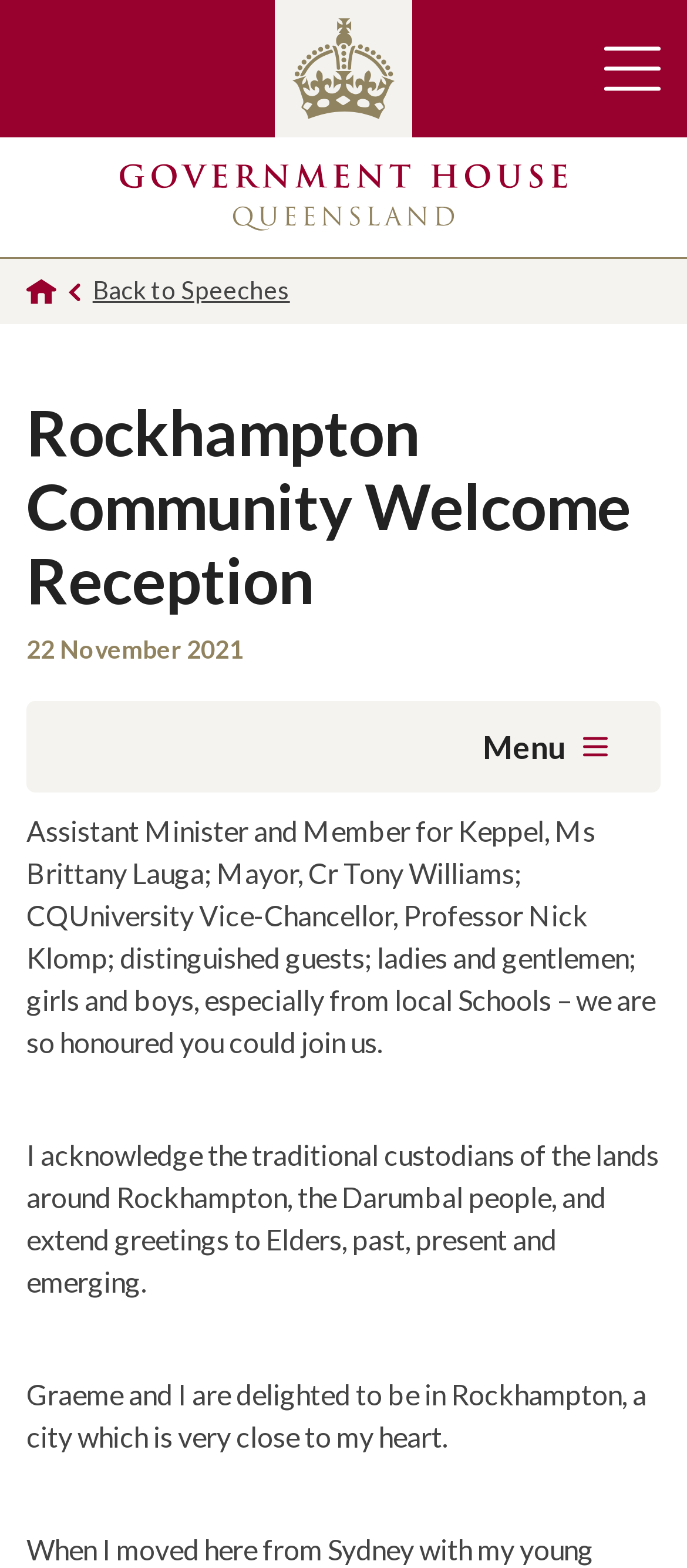Given the element description: "Government House Queensland", predict the bounding box coordinates of the UI element it refers to, using four float numbers between 0 and 1, i.e., [left, top, right, bottom].

[0.174, 0.088, 0.826, 0.164]